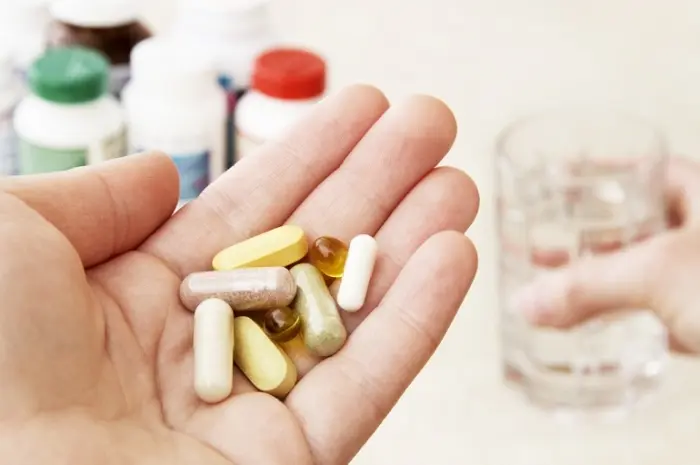What is the object in the other hand?
Observe the image and answer the question with a one-word or short phrase response.

A glass of water